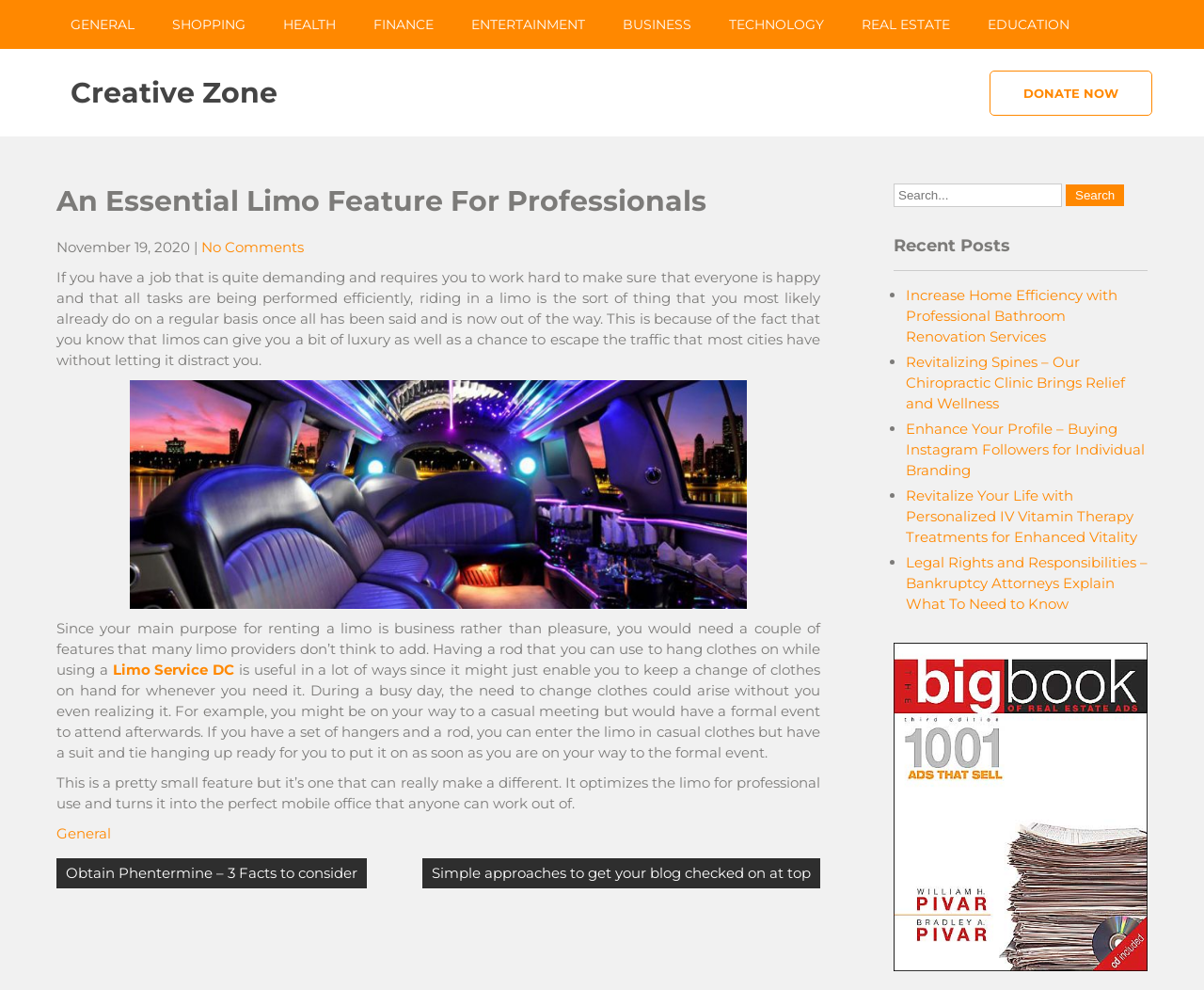Please provide the bounding box coordinates for the element that needs to be clicked to perform the instruction: "Click on the 'GENERAL' link". The coordinates must consist of four float numbers between 0 and 1, formatted as [left, top, right, bottom].

[0.043, 0.0, 0.127, 0.049]